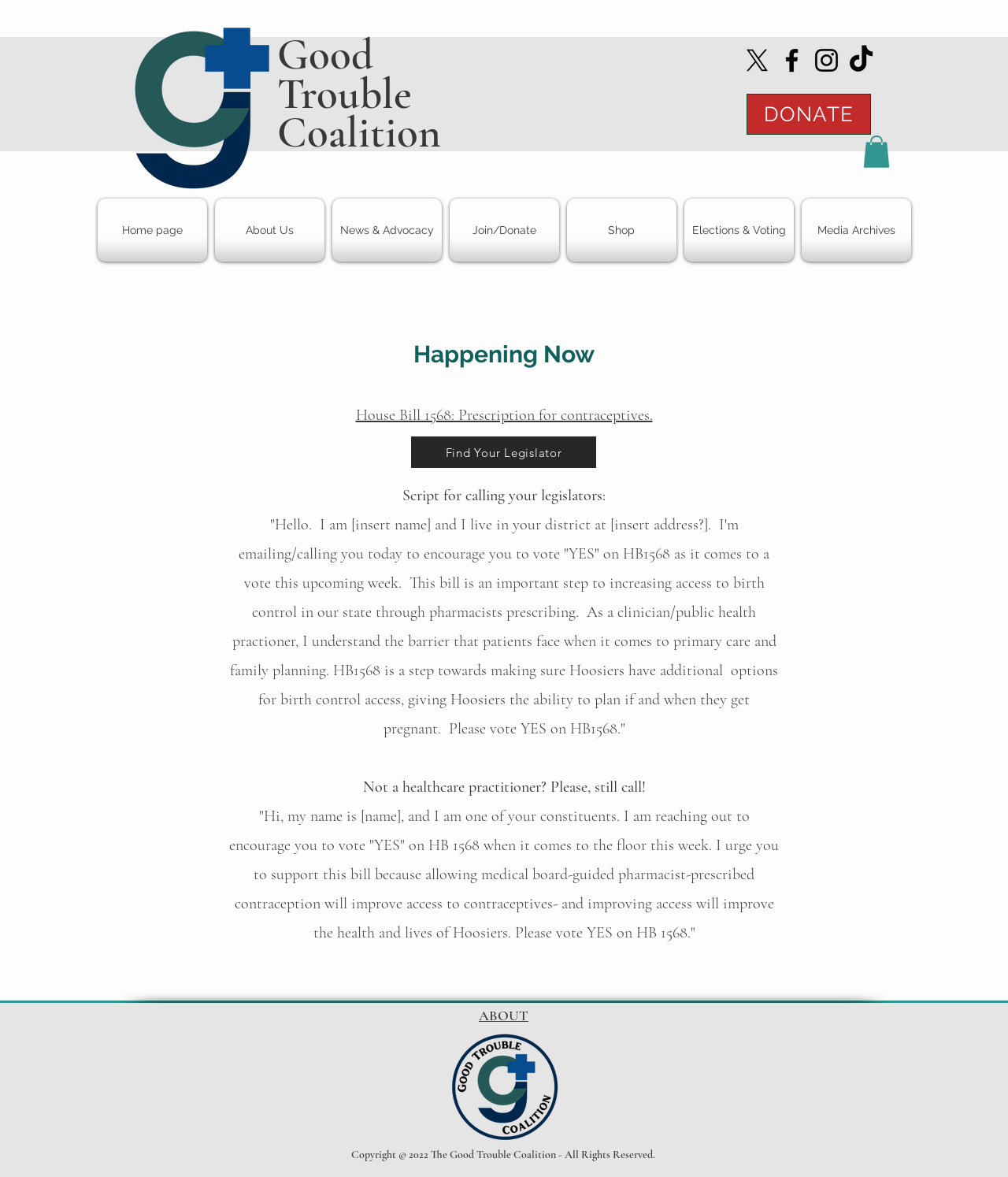Kindly determine the bounding box coordinates for the area that needs to be clicked to execute this instruction: "Visit the home page".

[0.093, 0.168, 0.209, 0.222]